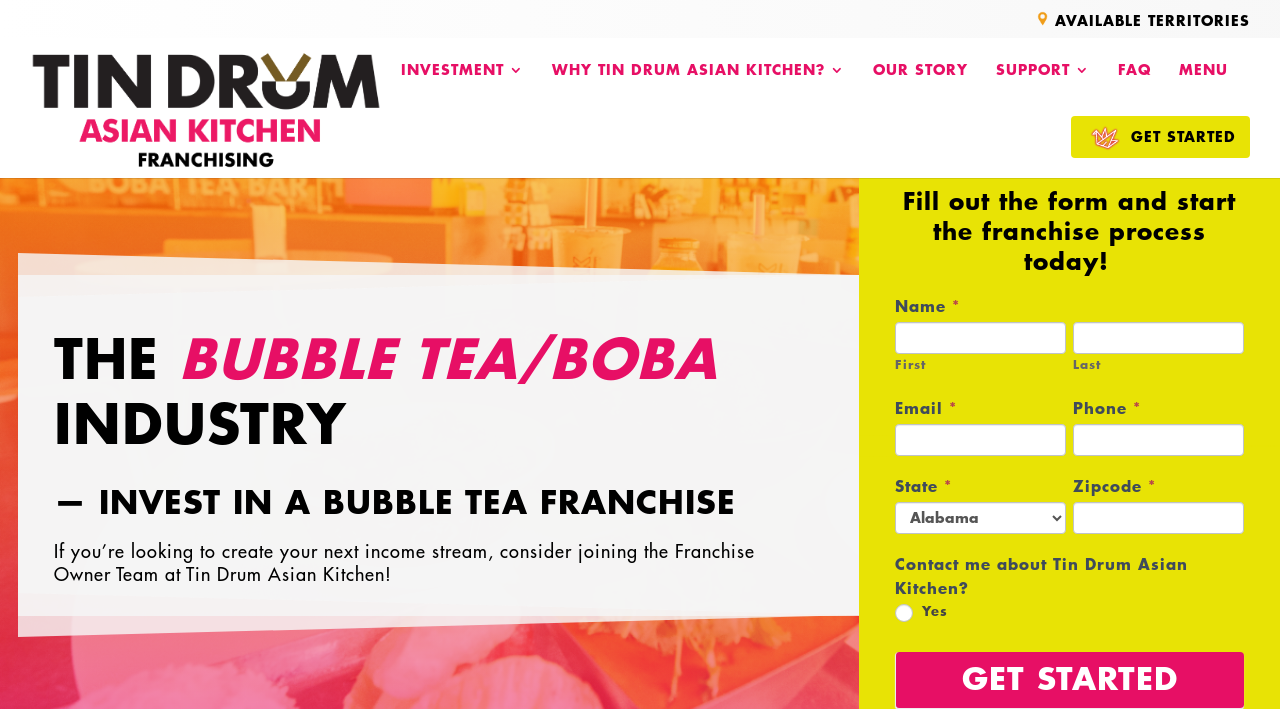Specify the bounding box coordinates of the region I need to click to perform the following instruction: "Select a 'State' from the dropdown menu". The coordinates must be four float numbers in the range of 0 to 1, i.e., [left, top, right, bottom].

[0.699, 0.709, 0.833, 0.754]